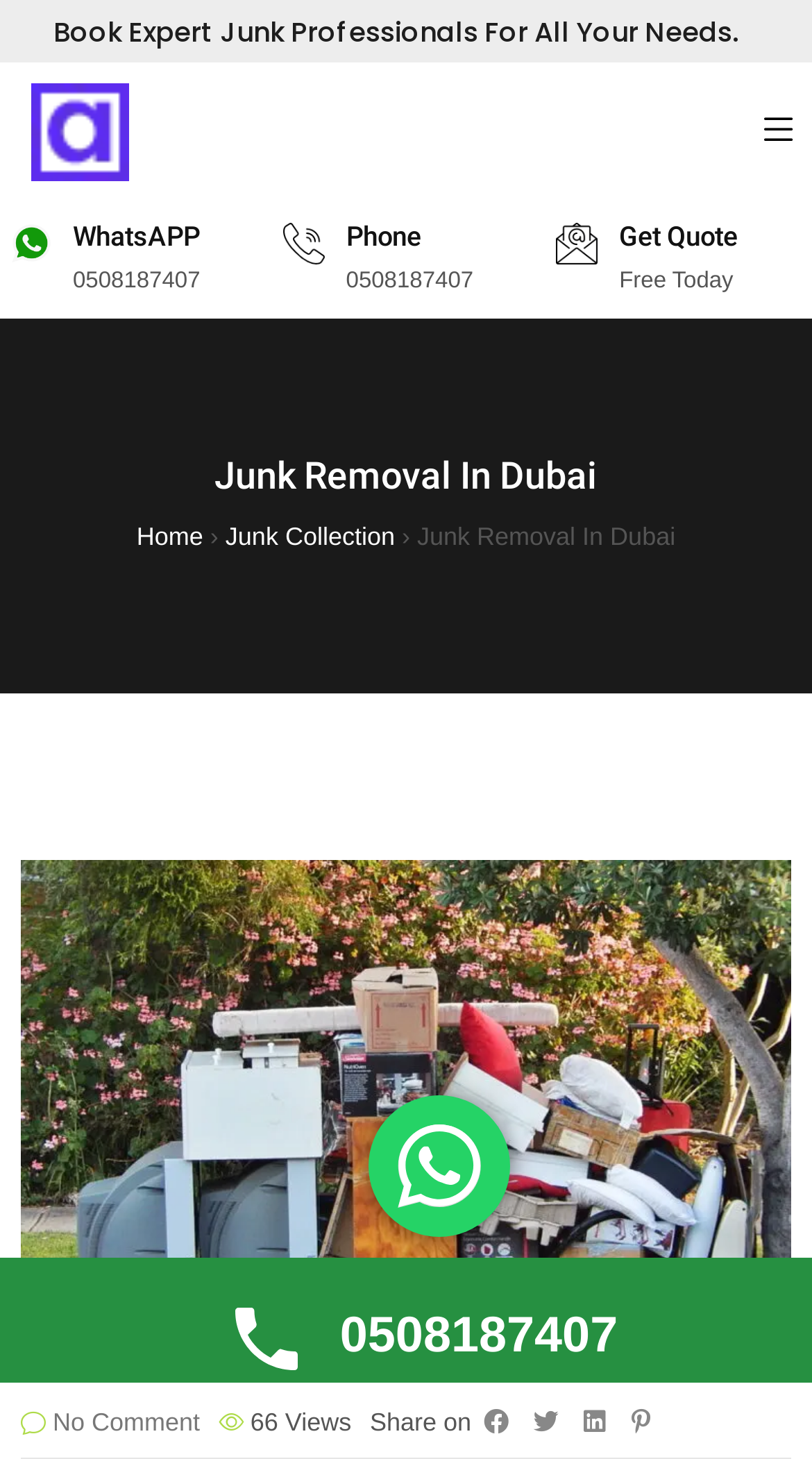Using the details in the image, give a detailed response to the question below:
What is the purpose of the webpage?

I analyzed the content and structure of the webpage and determined that its purpose is to provide information and services related to junk removal. The webpage presents various options for contacting the service and describes the types of junk that can be removed.